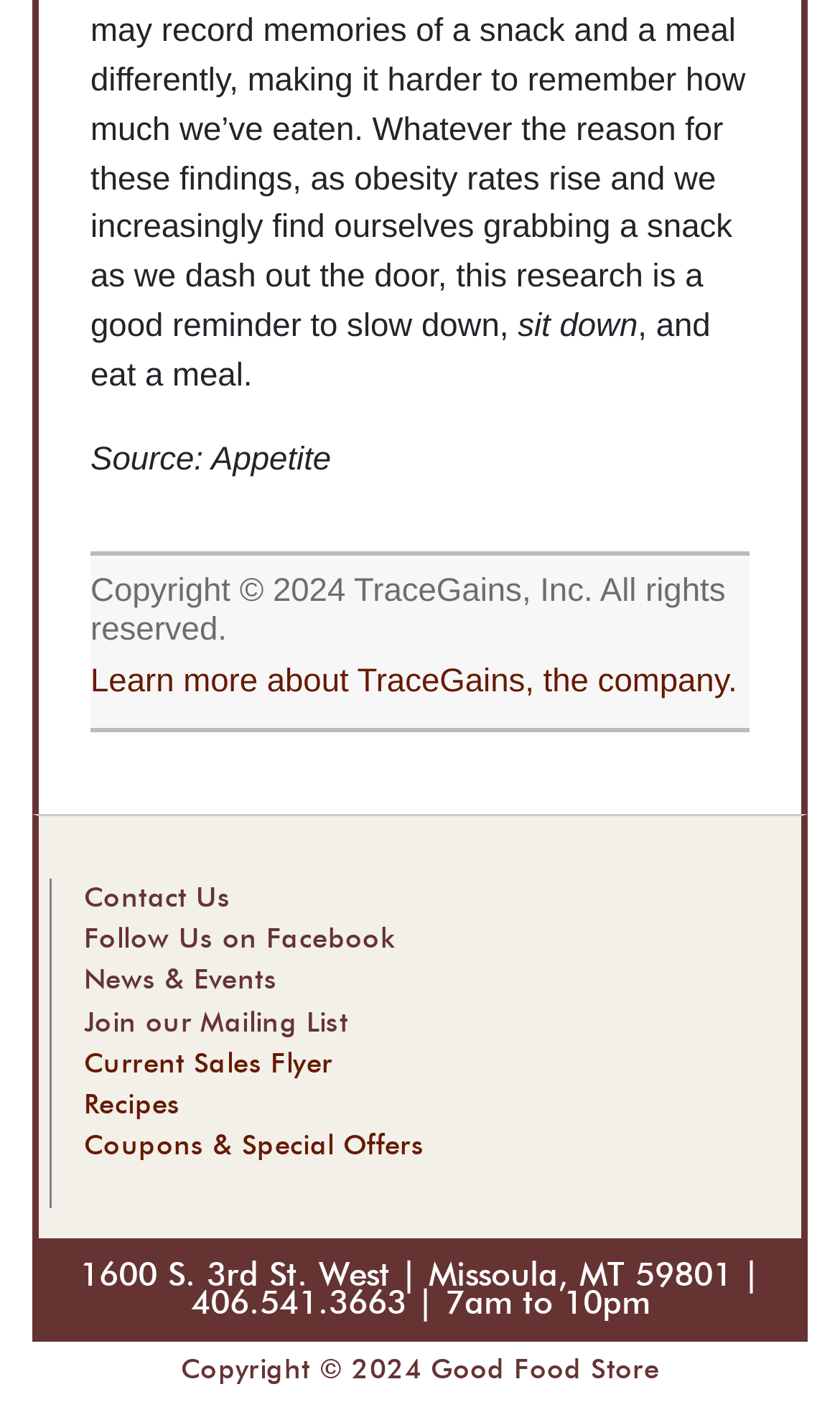Locate the bounding box coordinates of the clickable part needed for the task: "Contact Us".

[0.1, 0.631, 0.275, 0.651]